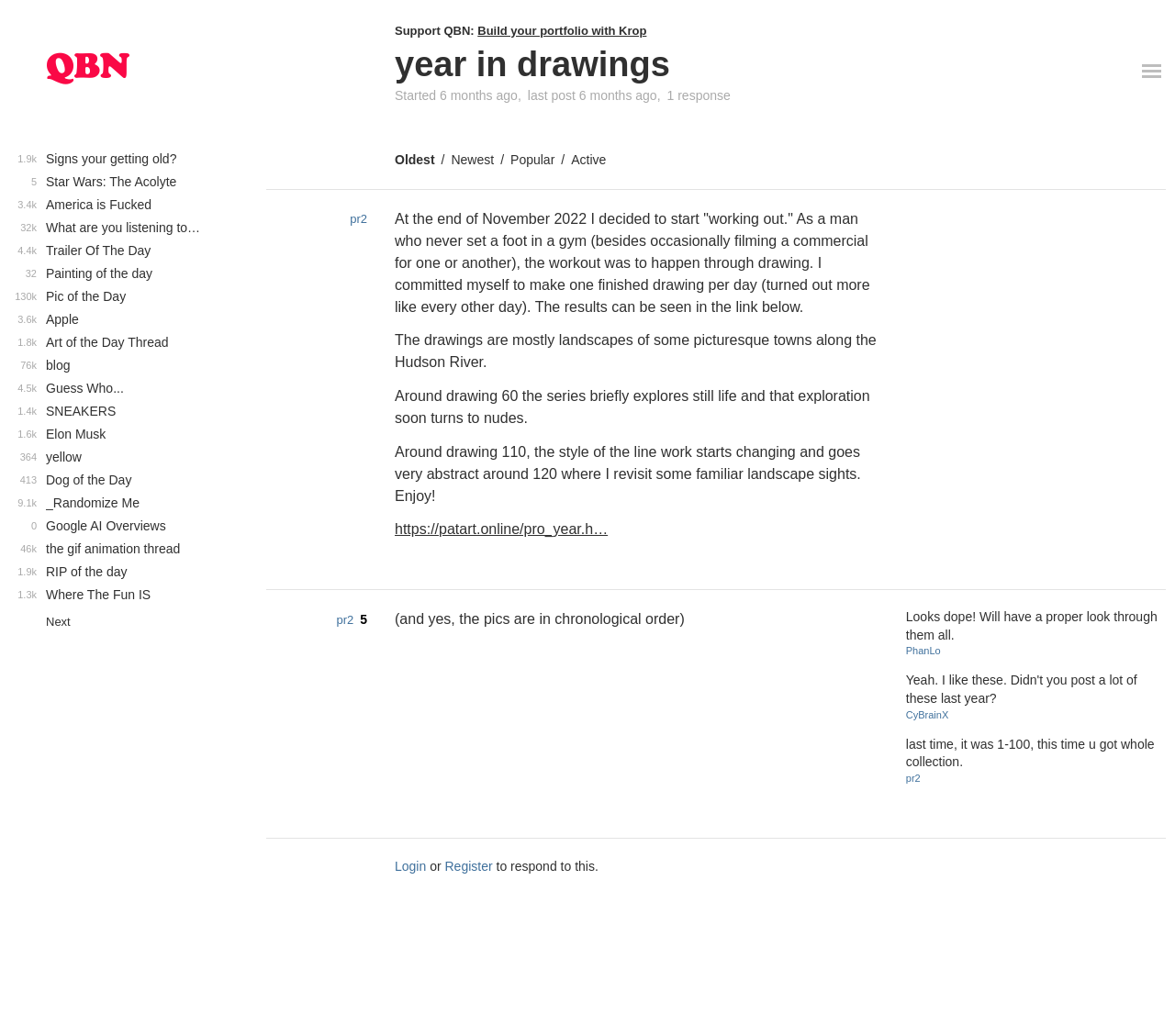Identify the bounding box coordinates of the section to be clicked to complete the task described by the following instruction: "View the 'year in drawings' link". The coordinates should be four float numbers between 0 and 1, formatted as [left, top, right, bottom].

[0.336, 0.043, 0.57, 0.081]